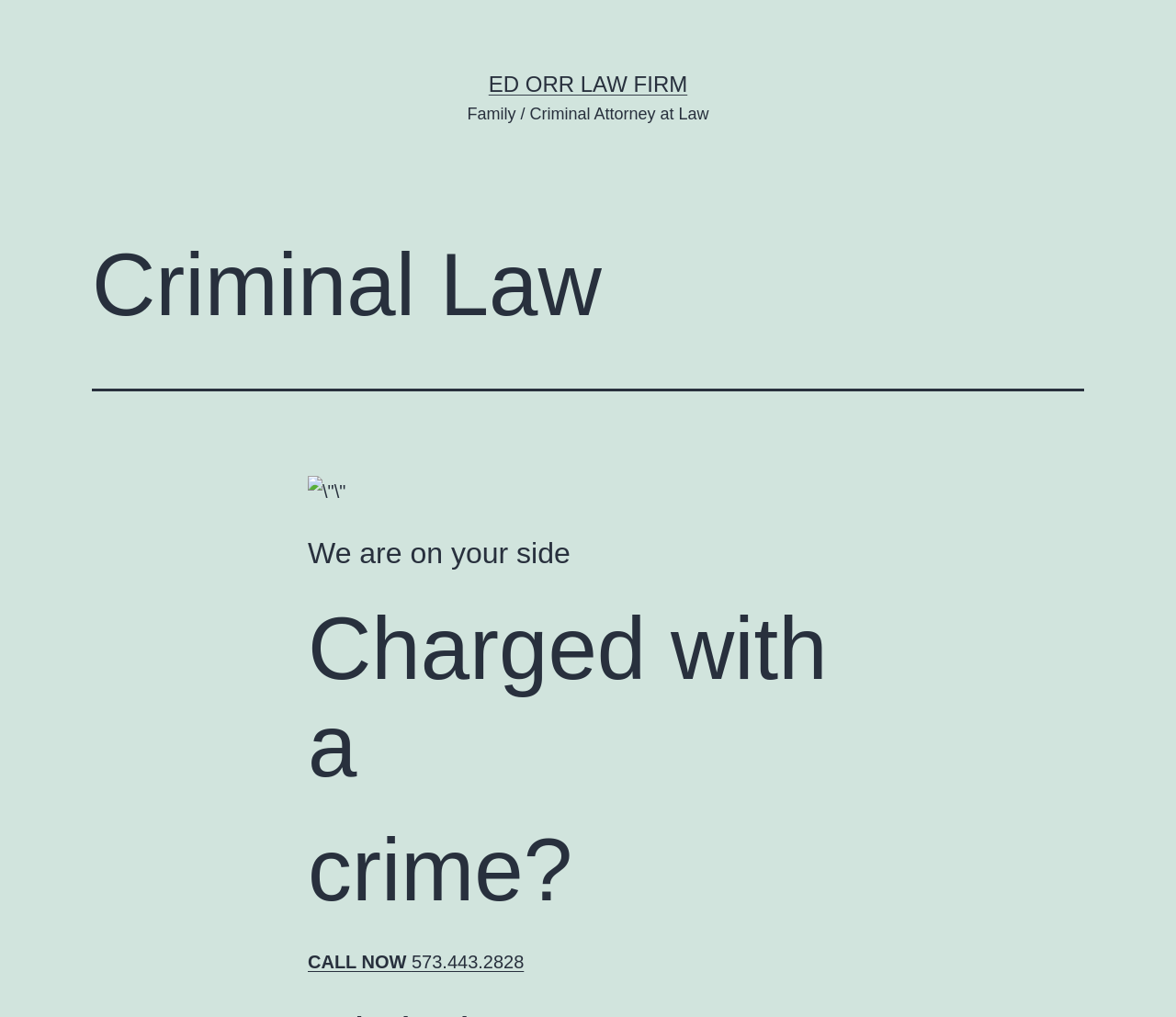Explain the webpage's design and content in an elaborate manner.

The webpage is about the Ed Orr Law Firm, specifically focusing on criminal law. At the top, there is a link to the law firm's name, "ED ORR LAW FIRM", which is positioned slightly above the center of the page. Below this link, there is a brief description of the law firm, "Family / Criminal Attorney at Law".

Further down, there is a prominent section with a header that reads "Criminal Law". This section is divided into several parts. On the left, there is an image, and on the right, there are three headings that form a sentence: "We are on your side Charged with a crime?". Below this sentence, there is a call-to-action link that reads "CALL NOW 573.443.2828", which is positioned near the bottom of the page.

Overall, the webpage appears to be a simple and straightforward presentation of the law firm's services, with a clear focus on criminal law and a prominent call-to-action.